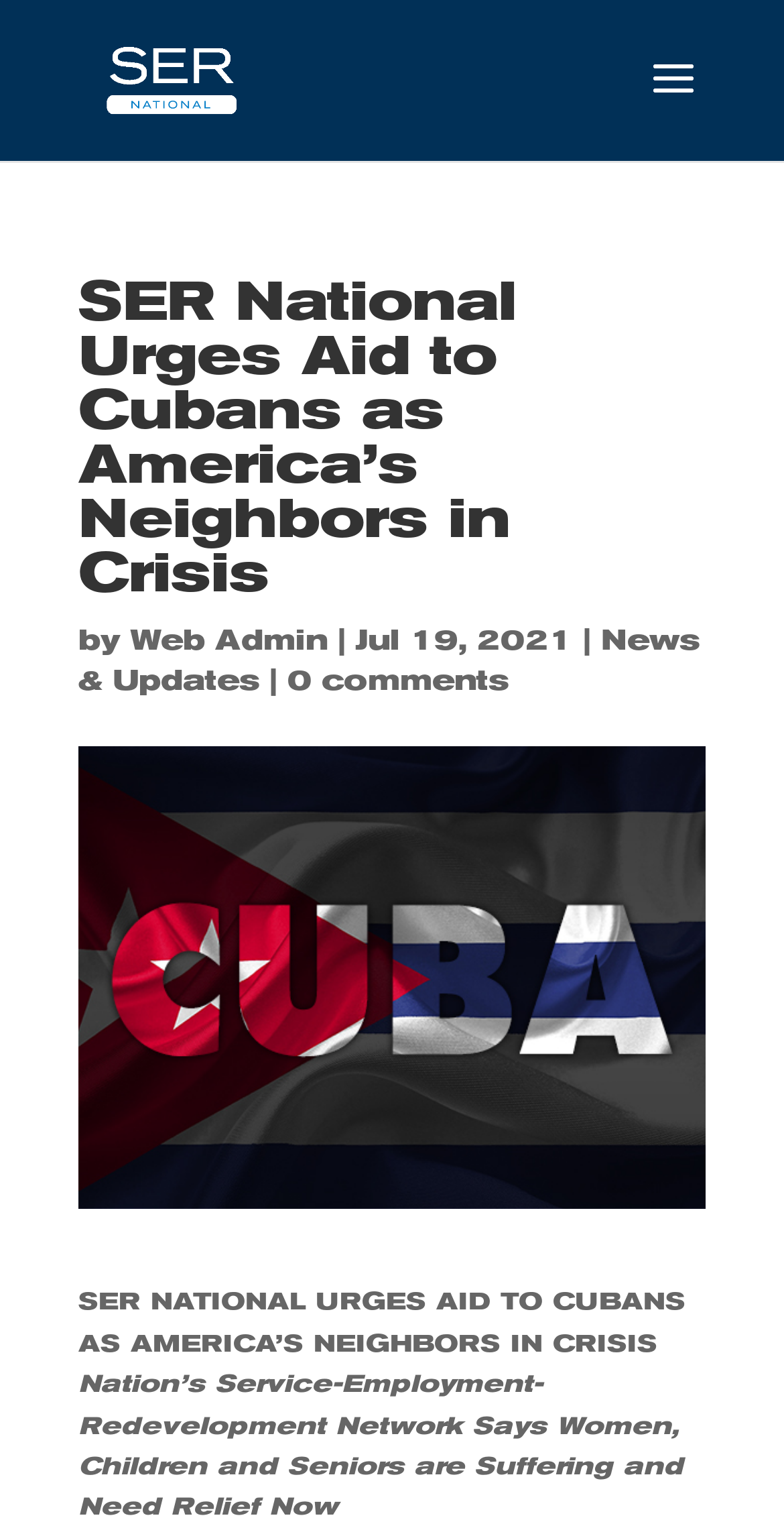Locate and provide the bounding box coordinates for the HTML element that matches this description: "News & Updates".

[0.1, 0.408, 0.892, 0.457]